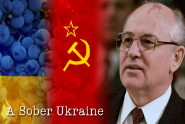Utilize the details in the image to thoroughly answer the following question: What is depicted on the left side of the image?

On the left side of the image, clusters of grapes are depicted, symbolizing agriculture and possibly a nod to the viticulture of Ukraine, which suggests that the left side of the image features clusters of grapes.